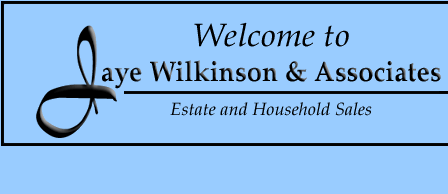With reference to the screenshot, provide a detailed response to the question below:
What is the font style of 'Welcome to'?

The top half of the banner presents the words 'Welcome to' in an elegant, bold font, leading into the name 'Jaye Wilkinson & Associates'.